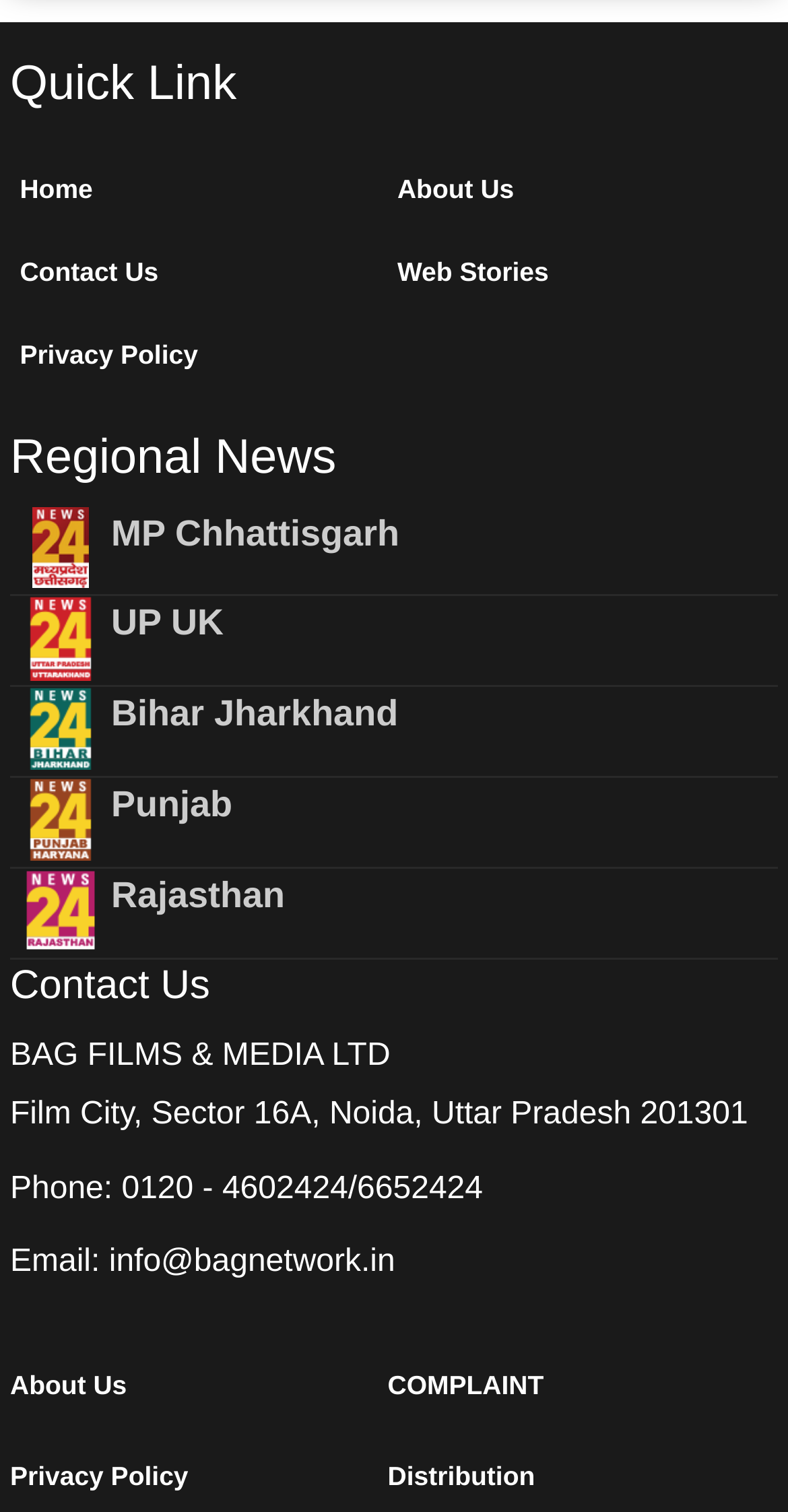Find the bounding box coordinates for the area that must be clicked to perform this action: "Read news from MP Chhattisgarh".

[0.141, 0.335, 0.507, 0.383]